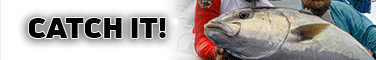Generate an elaborate description of what you see in the image.

The image features a dynamic banner that captures the excitement of fishing with a bold, playful message: "CATCH IT!" The background showcases a close-up of a large fish, emphasizing the thrill and allure of fishing adventures. This engaging graphic likely aims to attract attention and invite viewers to participate in discussions or activities related to fishing, fitting within the context of a community dedicated to marine and fishing topics. The vibrant colors and energetic typography enhance the visual appeal, making it an eye-catching element for the Furuno USA Community website.